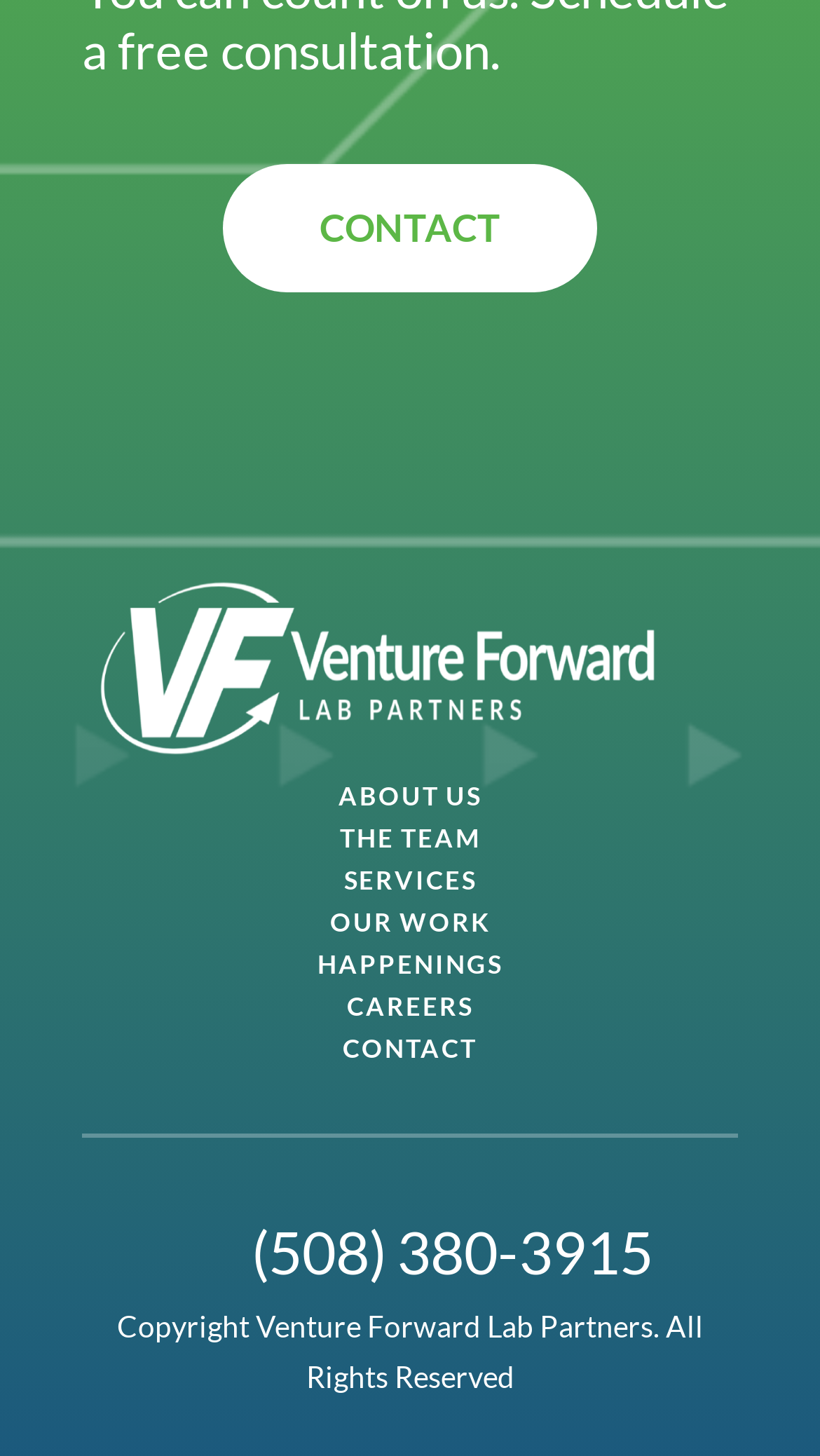Answer the following query concisely with a single word or phrase:
How many links are in the navigation menu?

7